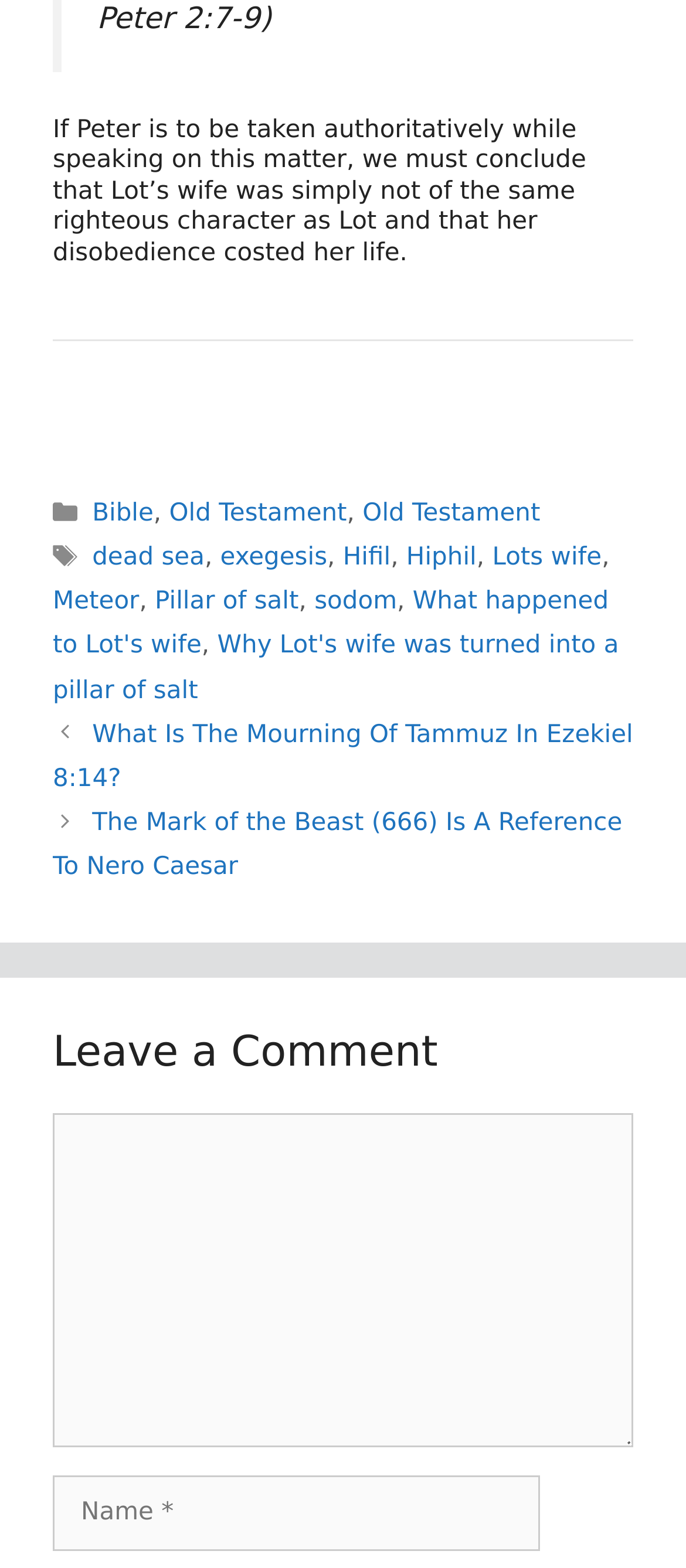Please give a one-word or short phrase response to the following question: 
What is the topic of the article?

Lot's wife